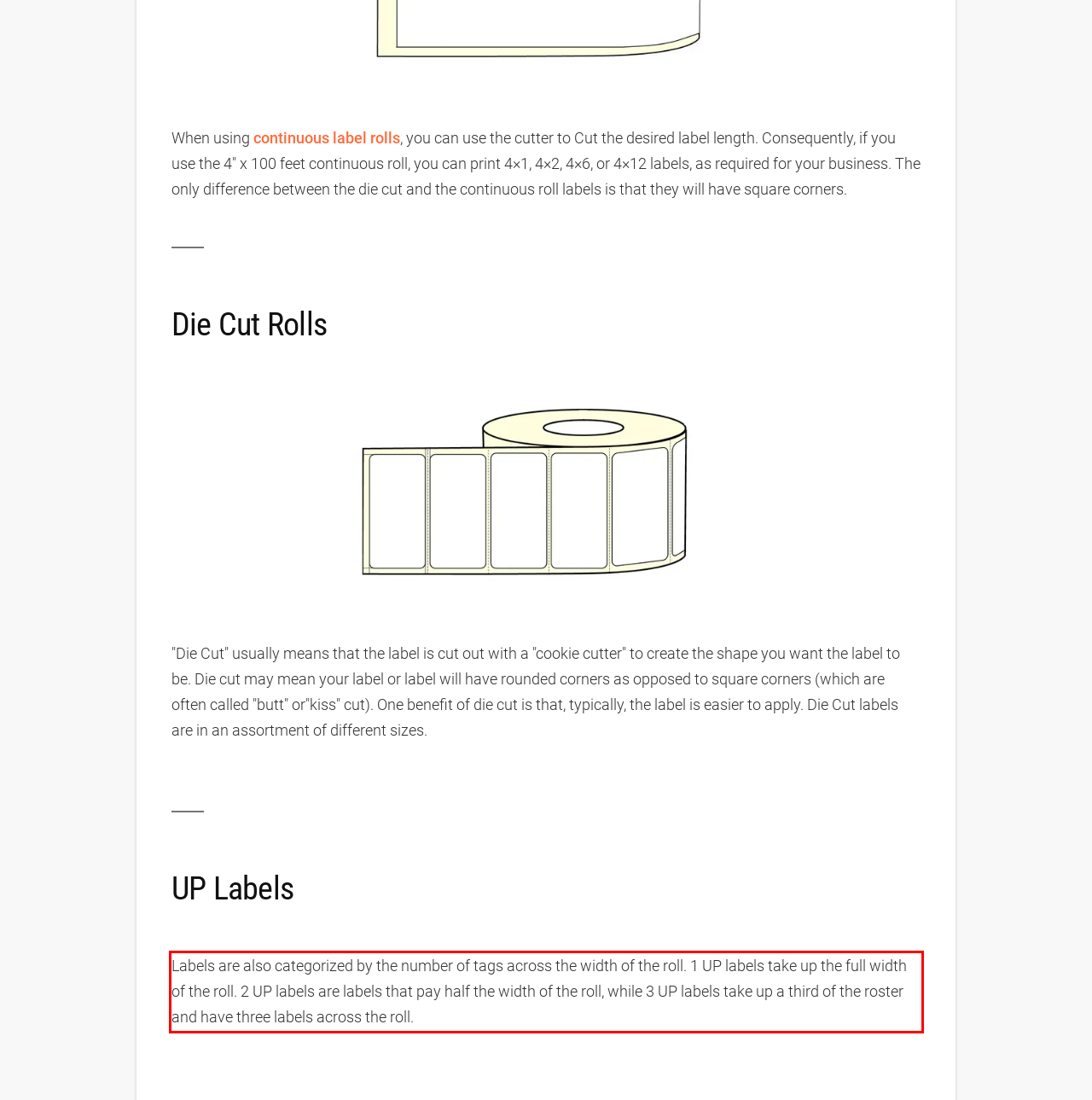Review the screenshot of the webpage and recognize the text inside the red rectangle bounding box. Provide the extracted text content.

Labels are also categorized by the number of tags across the width of the roll. 1 UP labels take up the full width of the roll. 2 UP labels are labels that pay half the width of the roll, while 3 UP labels take up a third of the roster and have three labels across the roll.